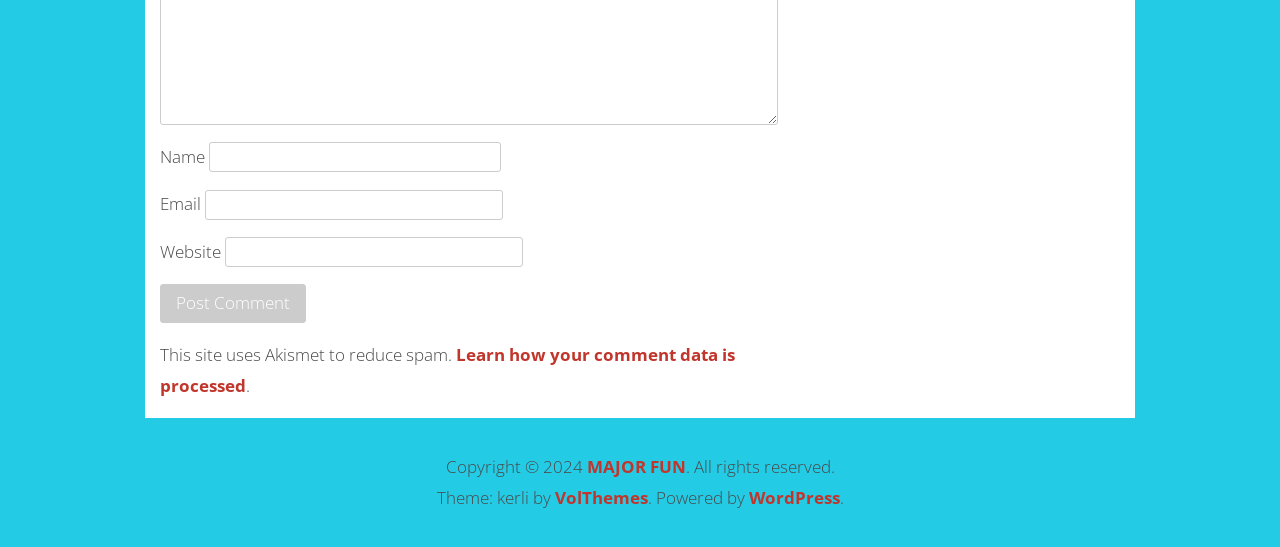Find and specify the bounding box coordinates that correspond to the clickable region for the instruction: "Enter your name".

[0.163, 0.26, 0.391, 0.314]